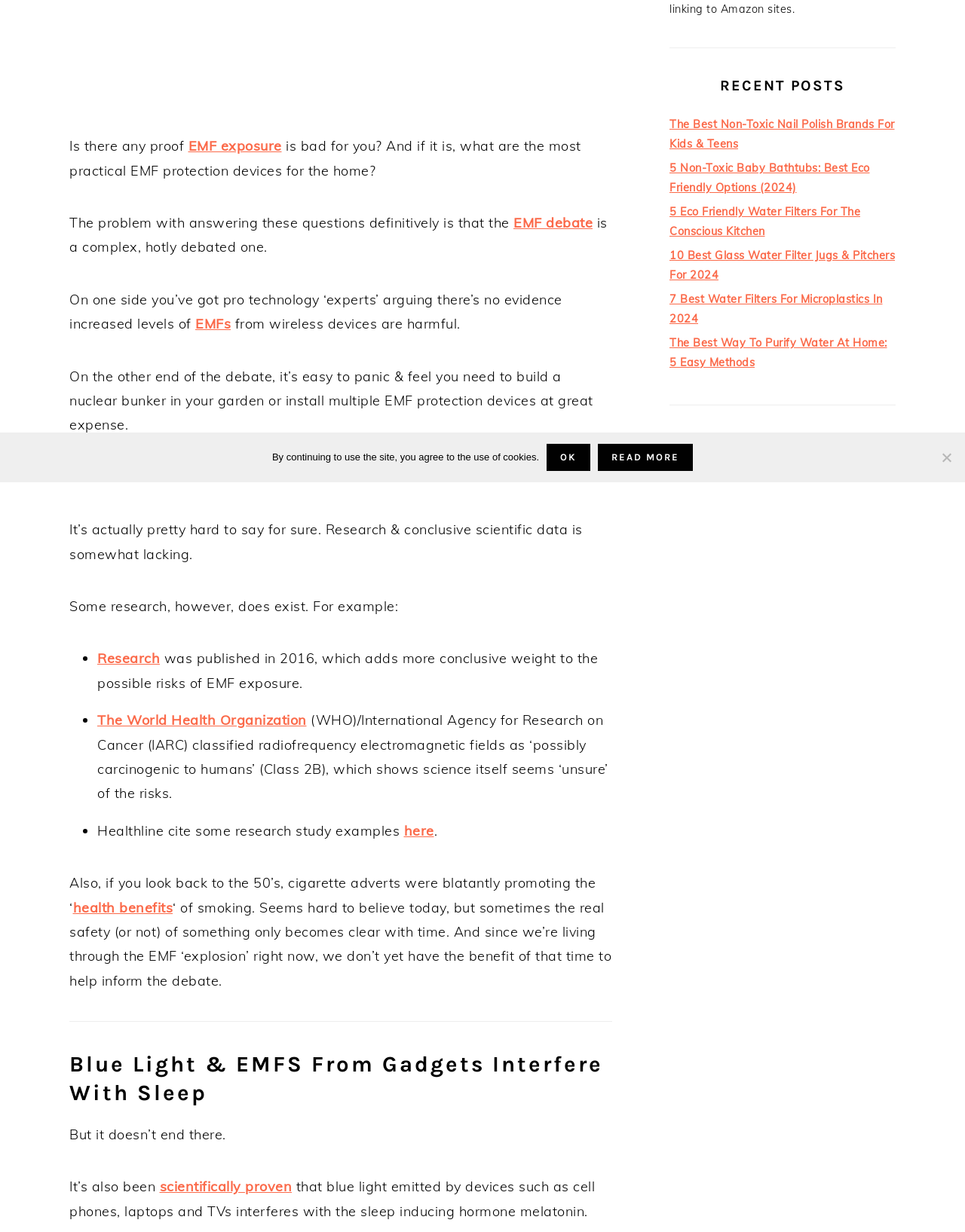Extract the bounding box coordinates of the UI element described: "Read more". Provide the coordinates in the format [left, top, right, bottom] with values ranging from 0 to 1.

[0.62, 0.36, 0.718, 0.382]